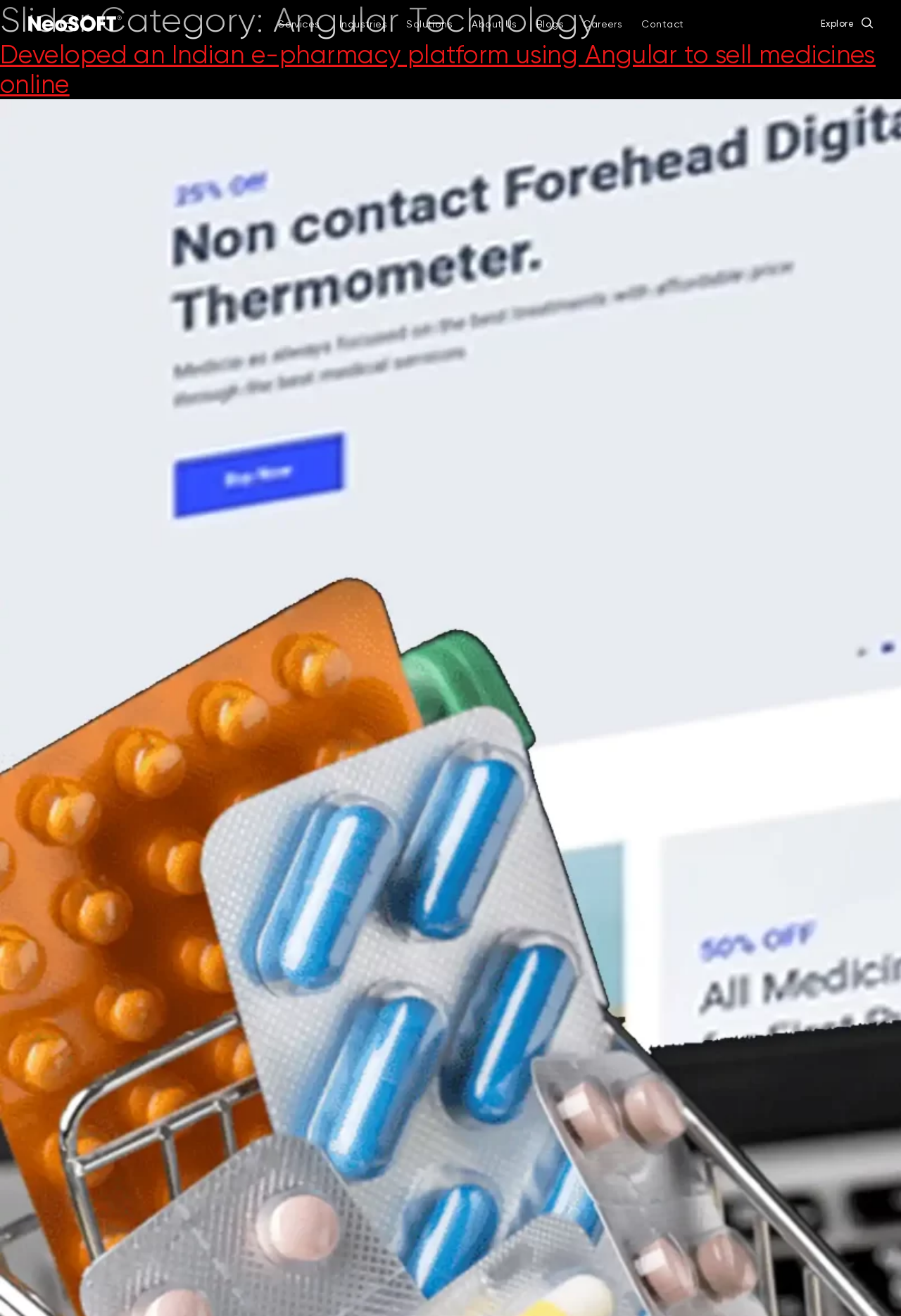Identify the bounding box coordinates for the element you need to click to achieve the following task: "Explore Angular Technology". The coordinates must be four float values ranging from 0 to 1, formatted as [left, top, right, bottom].

[0.911, 0.011, 0.97, 0.024]